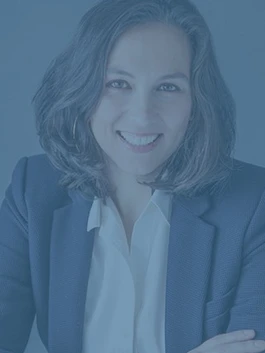Offer an in-depth caption for the image presented.

This image features a professional headshot of a woman smiling confidently. She has long, wavy hair and is dressed in a smart blazer over a white blouse, embodying a polished and approachable demeanor. The background has a soft blue tint, which complements her warm expression and adds to the overall professional atmosphere of the portrait. The image likely serves to convey a sense of empowerment and professionalism, suitable for contexts related to business, networking, or leadership.